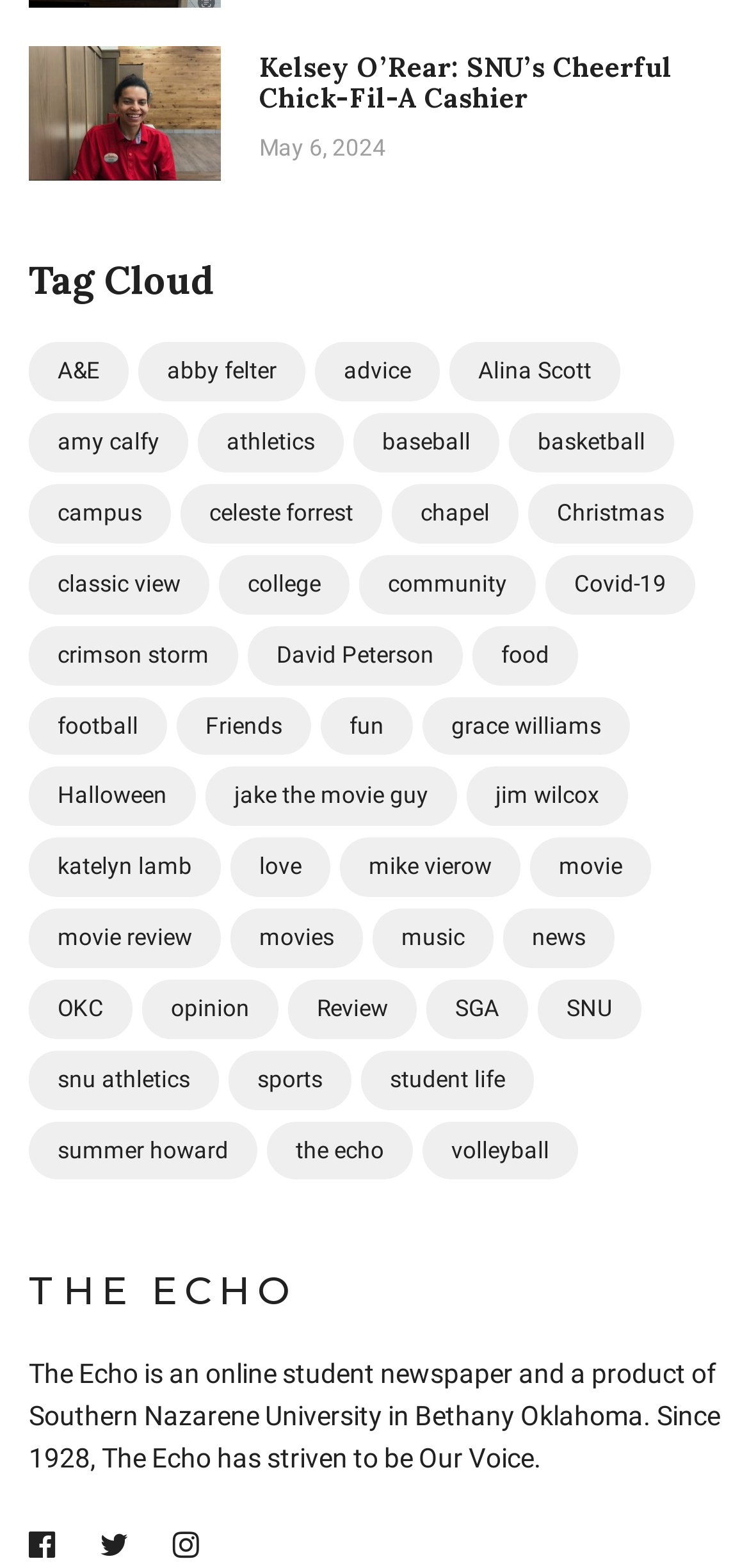Identify the bounding box coordinates of the clickable region necessary to fulfill the following instruction: "Share the article on Facebook". The bounding box coordinates should be four float numbers between 0 and 1, i.e., [left, top, right, bottom].

[0.231, 0.976, 0.267, 0.995]